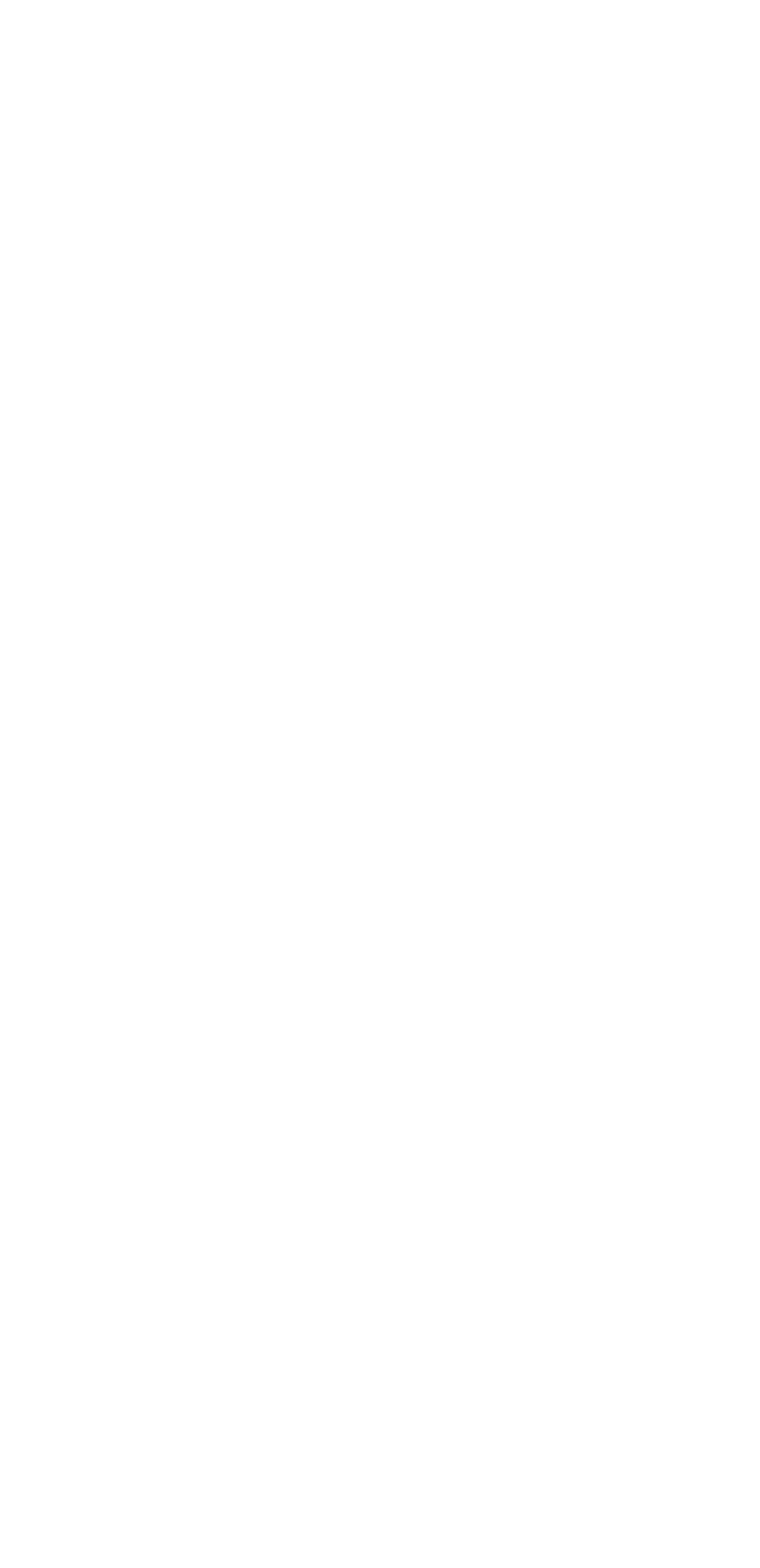Please locate the UI element described by "RECENT WORK" and provide its bounding box coordinates.

[0.284, 0.722, 0.72, 0.772]